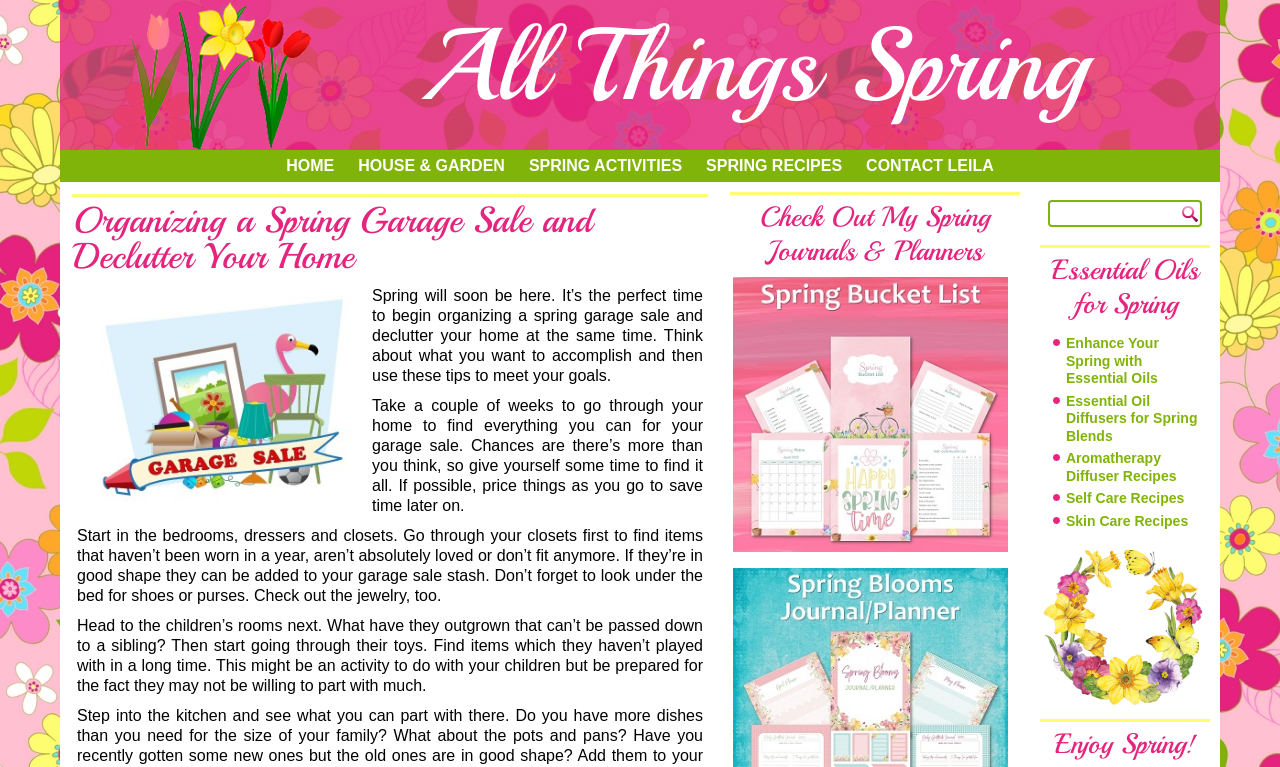Using the format (top-left x, top-left y, bottom-right x, bottom-right y), provide the bounding box coordinates for the described UI element. All values should be floating point numbers between 0 and 1: title="Spring Bucket List"

[0.573, 0.361, 0.795, 0.72]